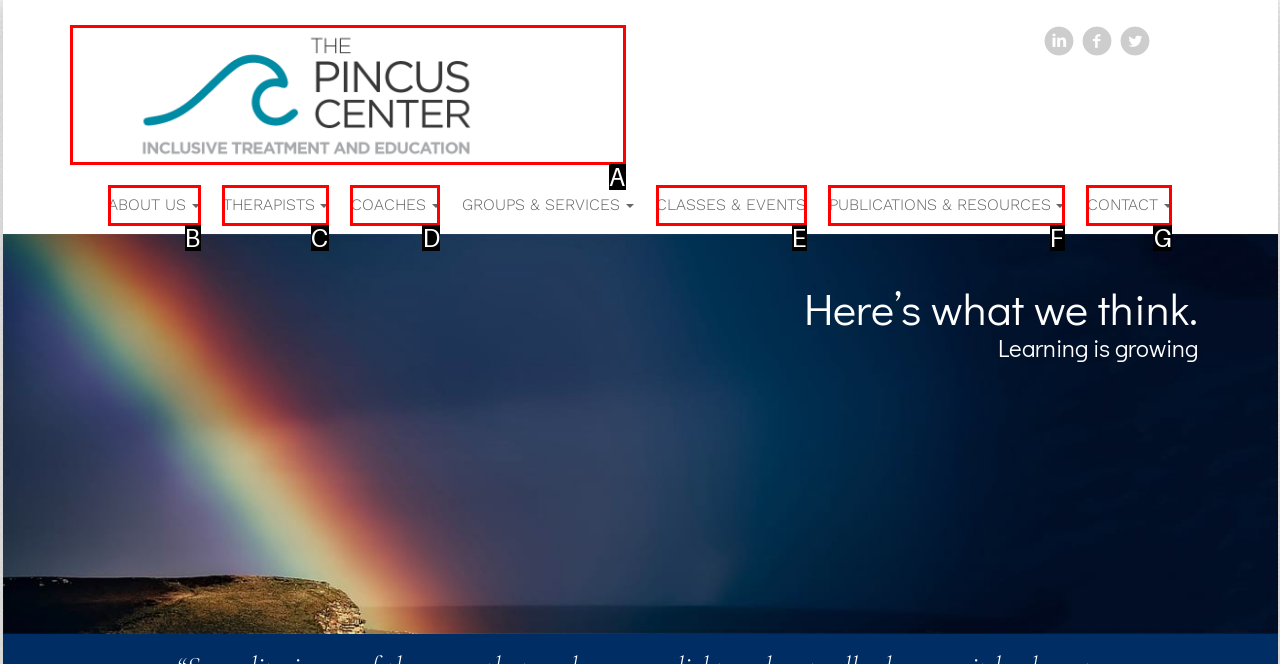Find the HTML element that suits the description: About Us
Indicate your answer with the letter of the matching option from the choices provided.

B